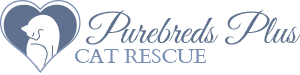Respond to the question below with a single word or phrase: What is the mission of Purebreds Plus Cat Rescue?

Connect adopters with cats in need